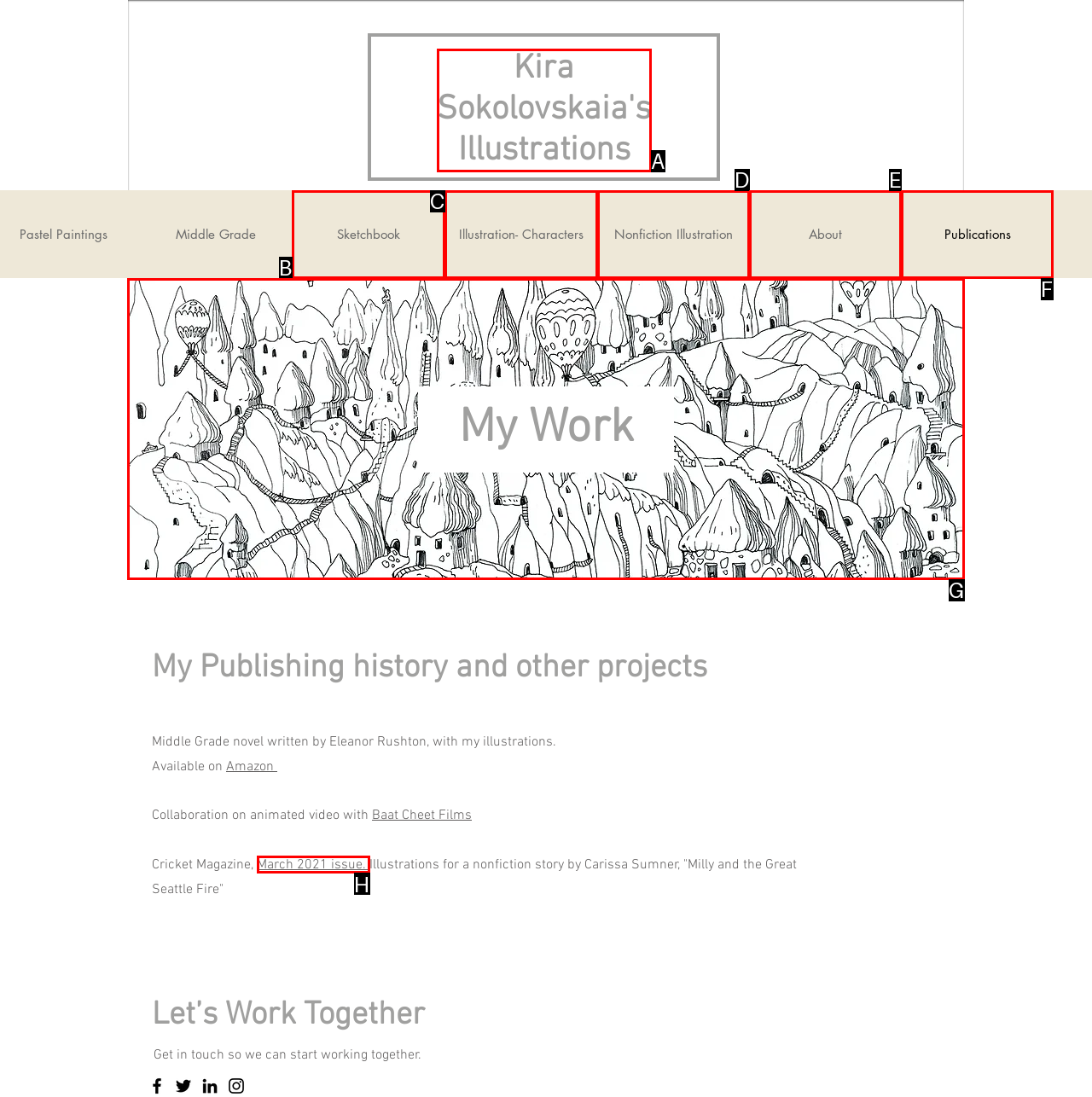Select the proper UI element to click in order to perform the following task: Post a comment. Indicate your choice with the letter of the appropriate option.

None